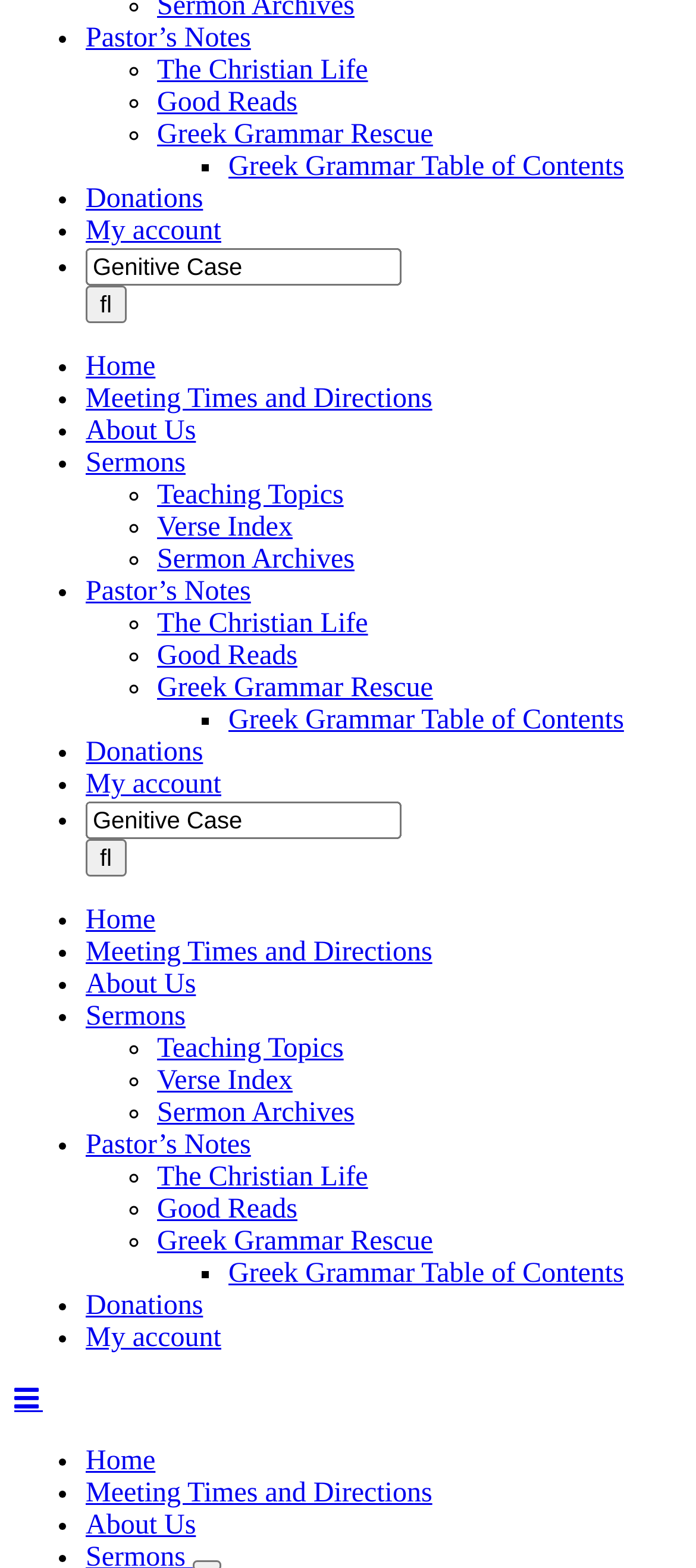What type of content is available on this website?
Based on the screenshot, provide a one-word or short-phrase response.

Religious content